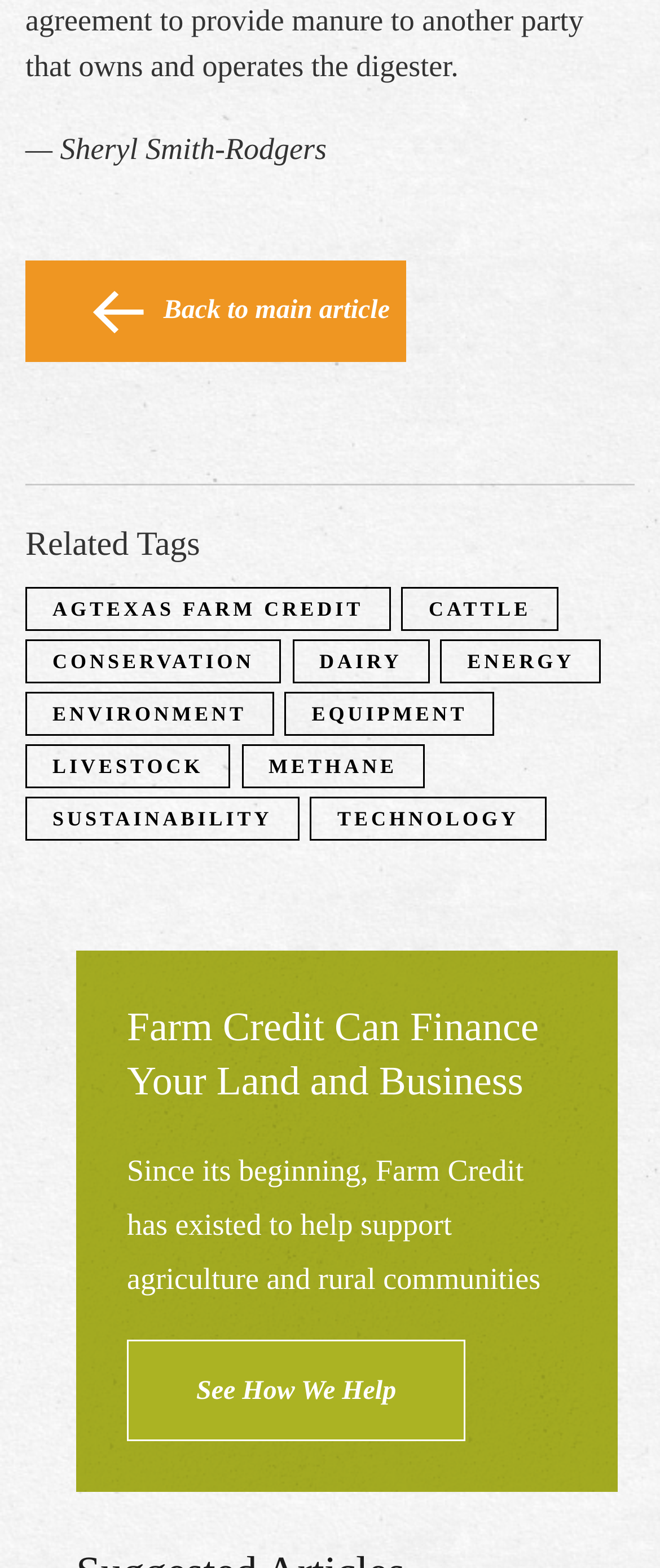Determine the bounding box coordinates of the clickable region to follow the instruction: "Go to the FAQ page".

None